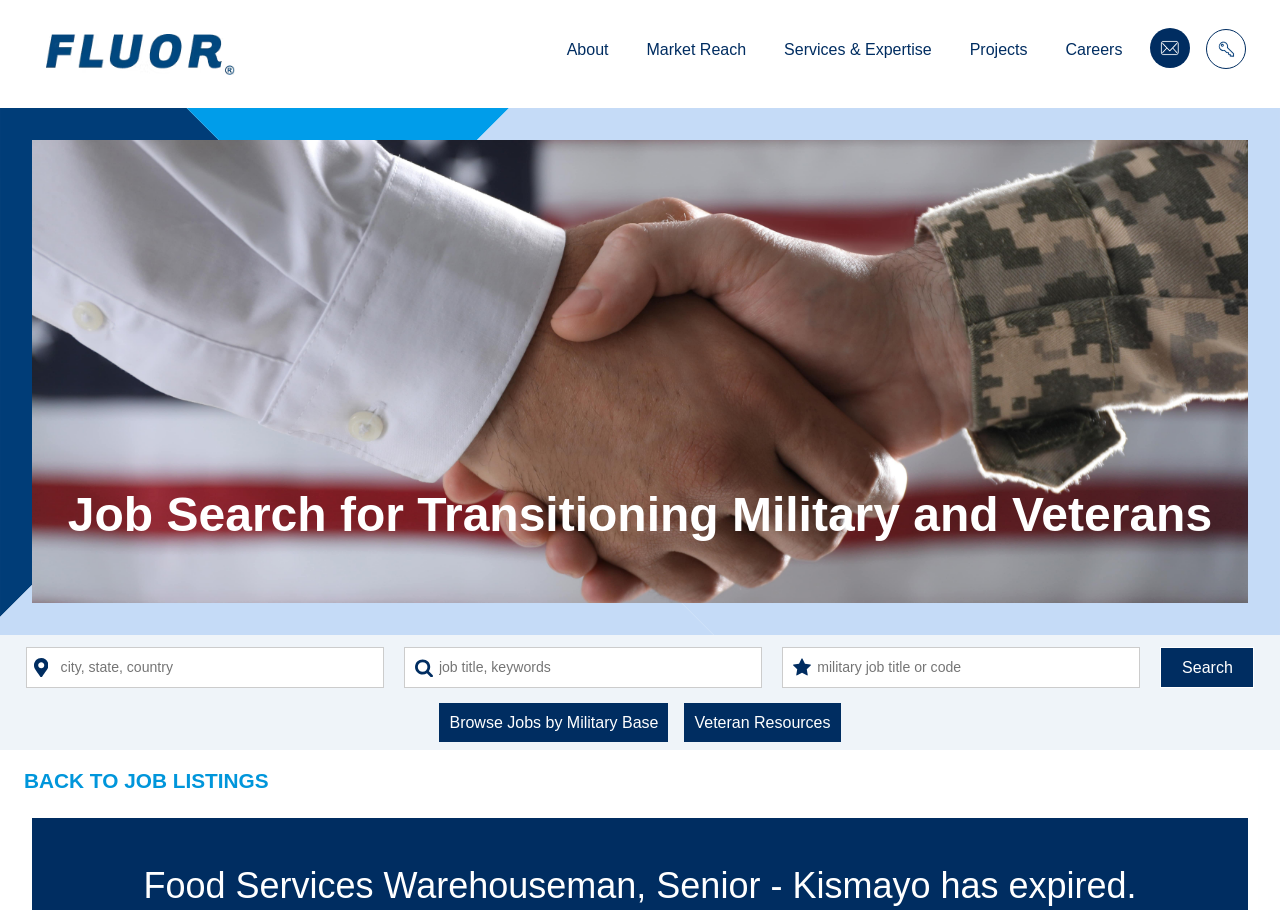Present a detailed account of what is displayed on the webpage.

The webpage is a job listing page for a Food Services Warehouseman, Senior position in Kismayo, with a focus on transitioning military and veterans. At the top left, there is a Fluor logo, which is an image link. Below the logo, there is a main navigation menu with links to various sections of the website, including About, Market Reach, Services & Expertise, Projects, Careers, Contact Us, and Client Login. Each of these links has a corresponding image.

On the left side of the page, there is a job search section with a heading "Job Search for Transitioning Military and Veterans". This section contains a search bar with three input fields: city, state, country; job title, keywords; and military job title or code. Each input field has a corresponding dropdown listbox and a search icon image.

On the right side of the page, there are two buttons: "Open Military Map Modal" and "Open Veteran Resources Modal". Below these buttons, there is a link to go back to the job listings page.

The main content of the page is a job listing for the Food Services Warehouseman, Senior position in Kismayo, which has expired. The job listing is headed by a prominent heading that indicates the job has expired.